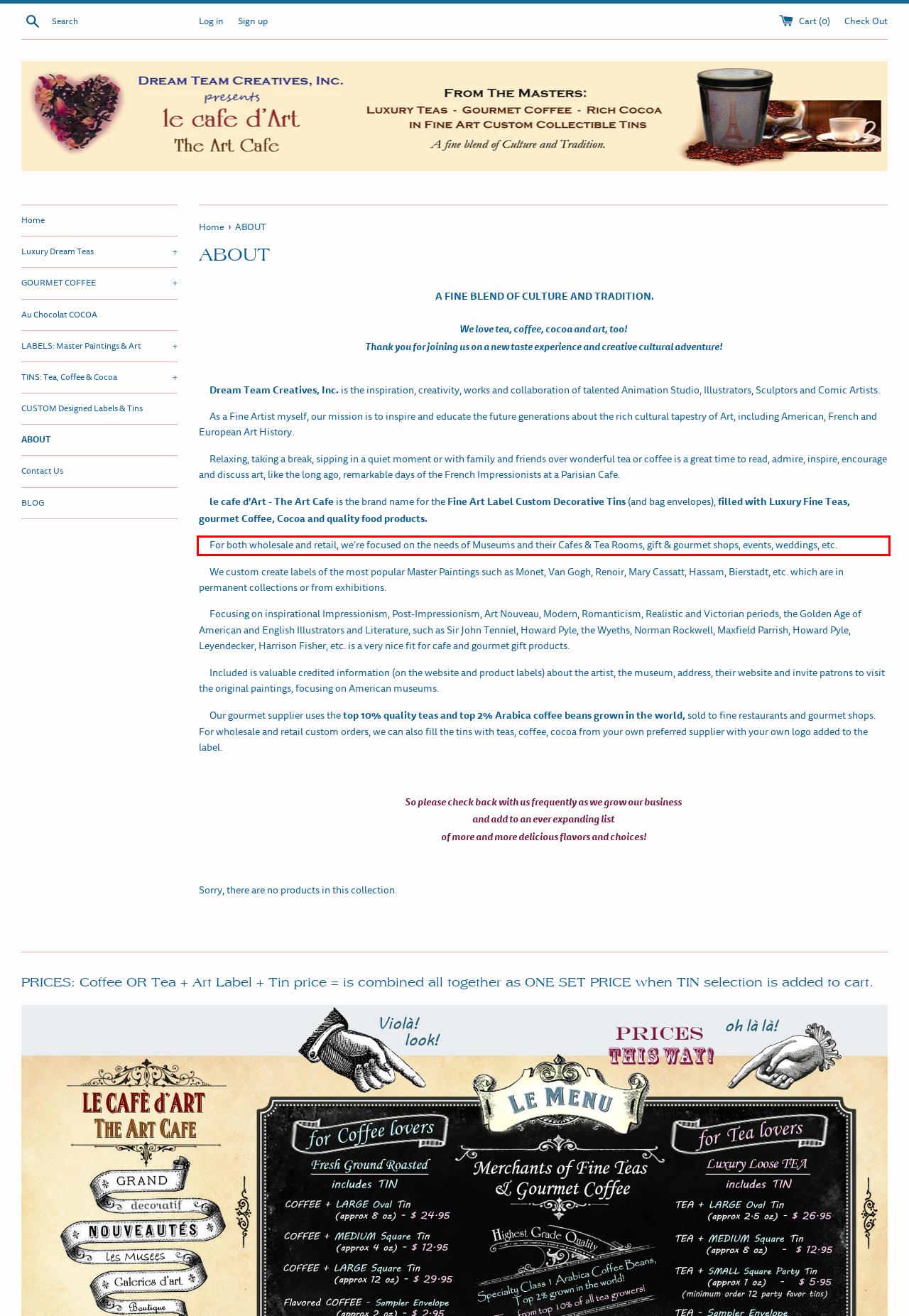Identify the text within the red bounding box on the webpage screenshot and generate the extracted text content.

For both wholesale and retail, we’re focused on the needs of Museums and their Cafes & Tea Rooms, gift & gourmet shops, events, weddings, etc.